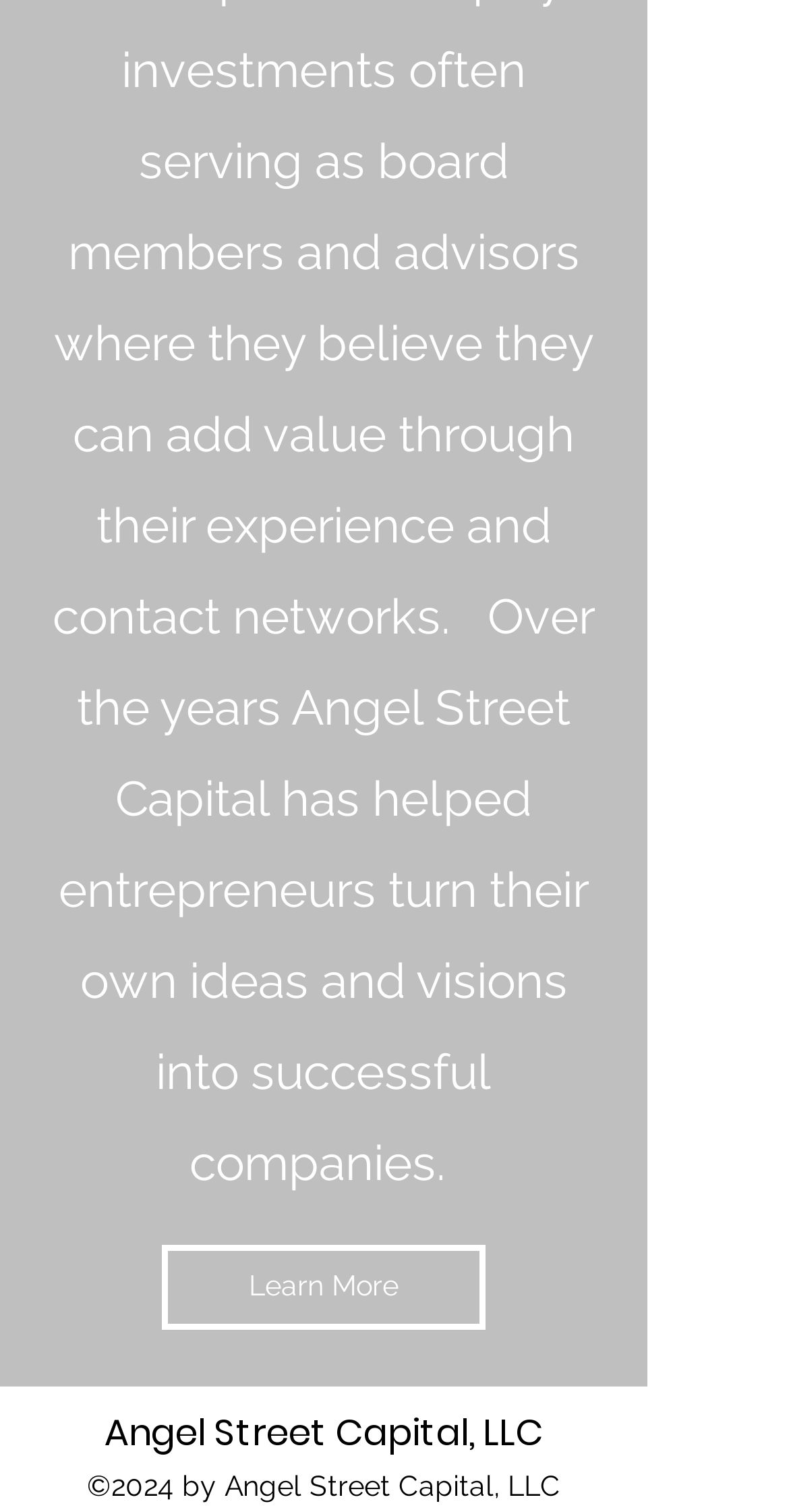Determine the bounding box coordinates for the UI element matching this description: "Learn More".

[0.205, 0.823, 0.615, 0.879]